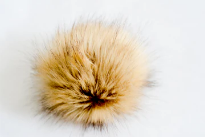What is the shape of the pom pom?
Refer to the image and provide a thorough answer to the question.

The caption describes the pom pom as having a round shape, which is accentuated by its varied lengths of fibers, creating a playful and voluminous look.